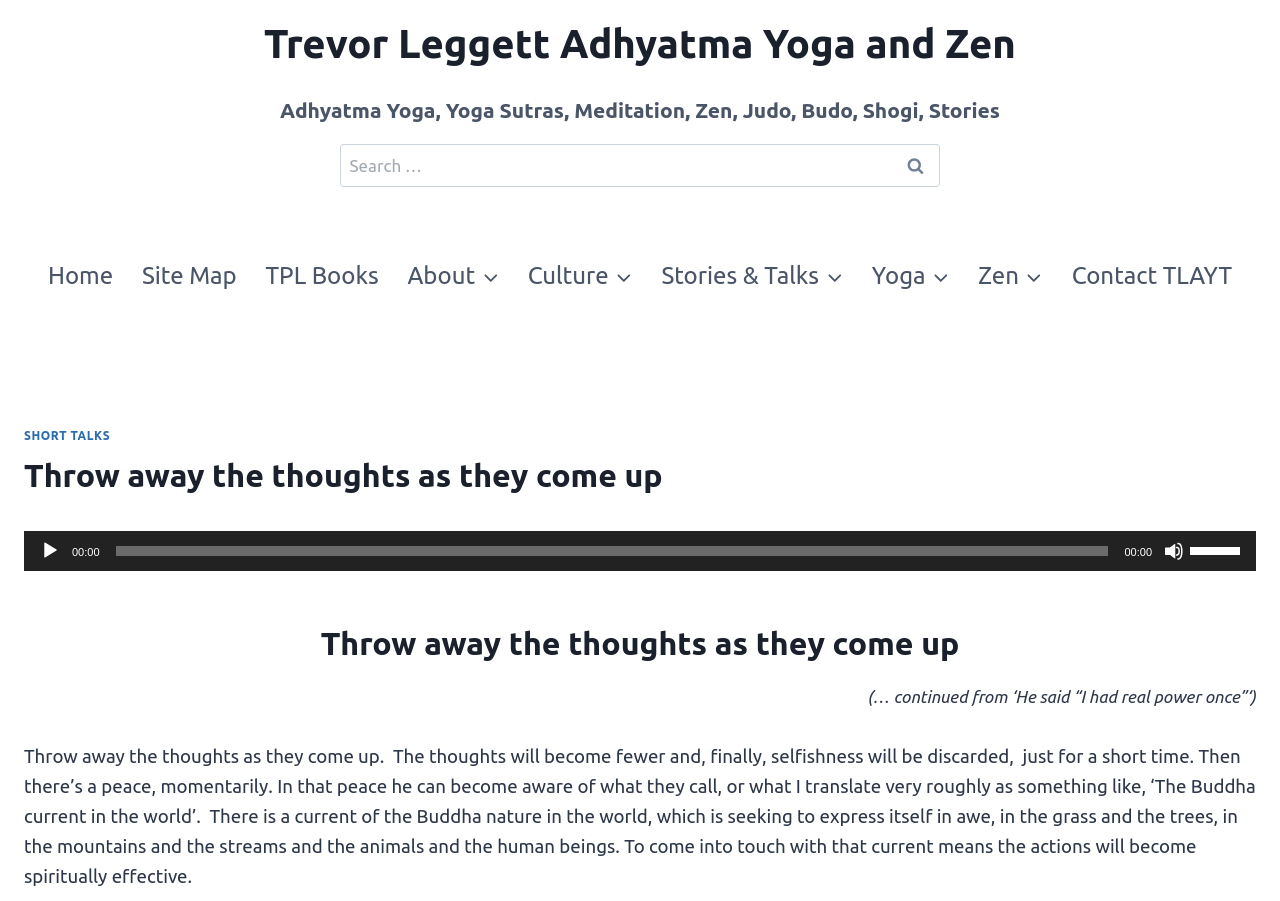Identify the bounding box coordinates of the region I need to click to complete this instruction: "Mute the audio".

[0.909, 0.6, 0.925, 0.623]